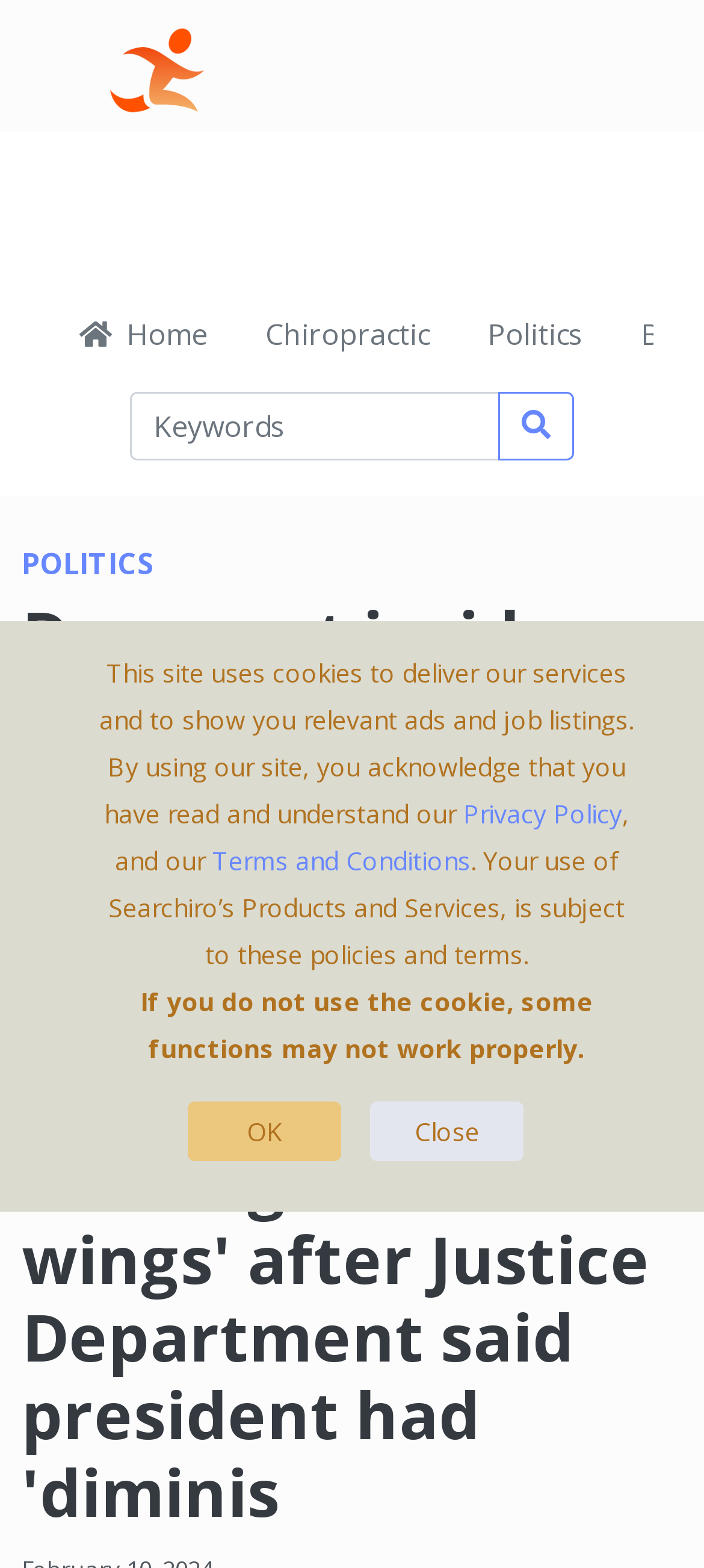Using the description: "Terms and Conditions", determine the UI element's bounding box coordinates. Ensure the coordinates are in the format of four float numbers between 0 and 1, i.e., [left, top, right, bottom].

[0.301, 0.538, 0.668, 0.56]